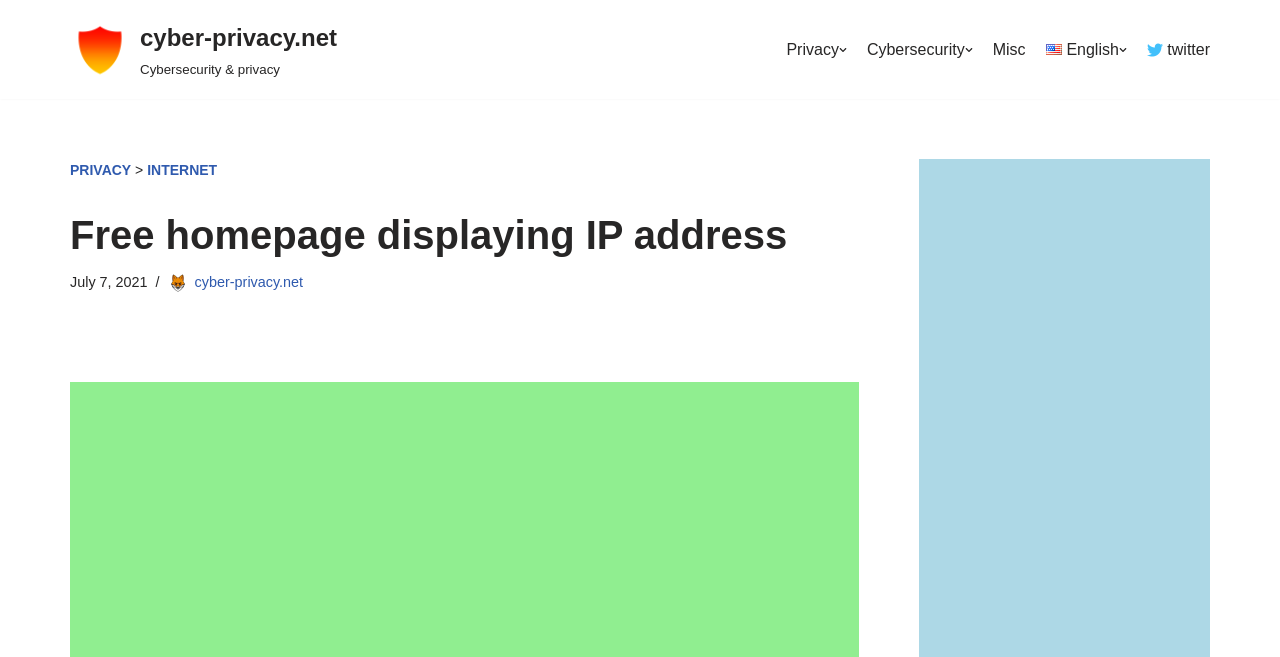Give a one-word or one-phrase response to the question: 
What is the name of the website?

cyber-privacy.net